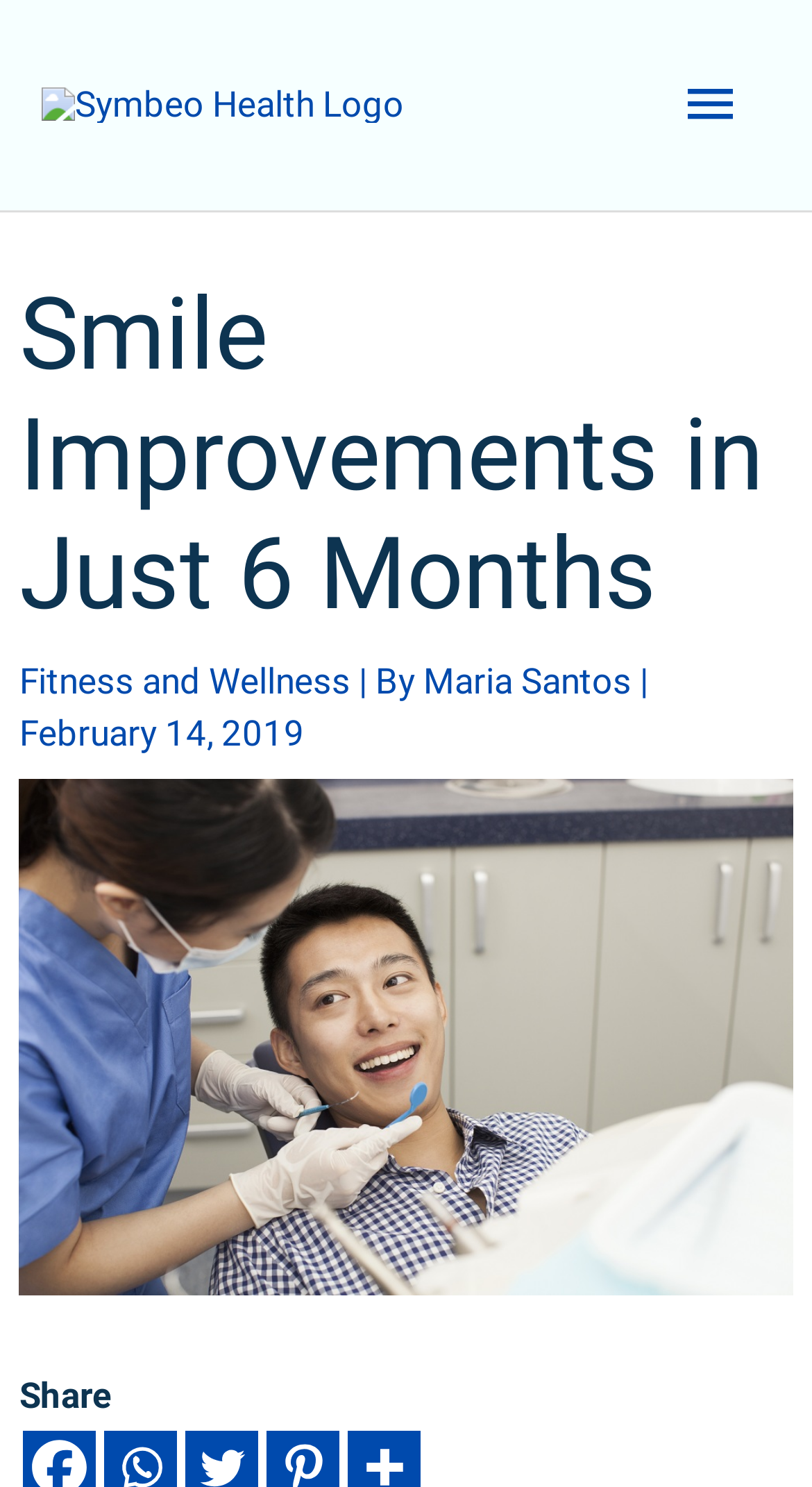Use a single word or phrase to respond to the question:
What is the date of the article?

February 14, 2019